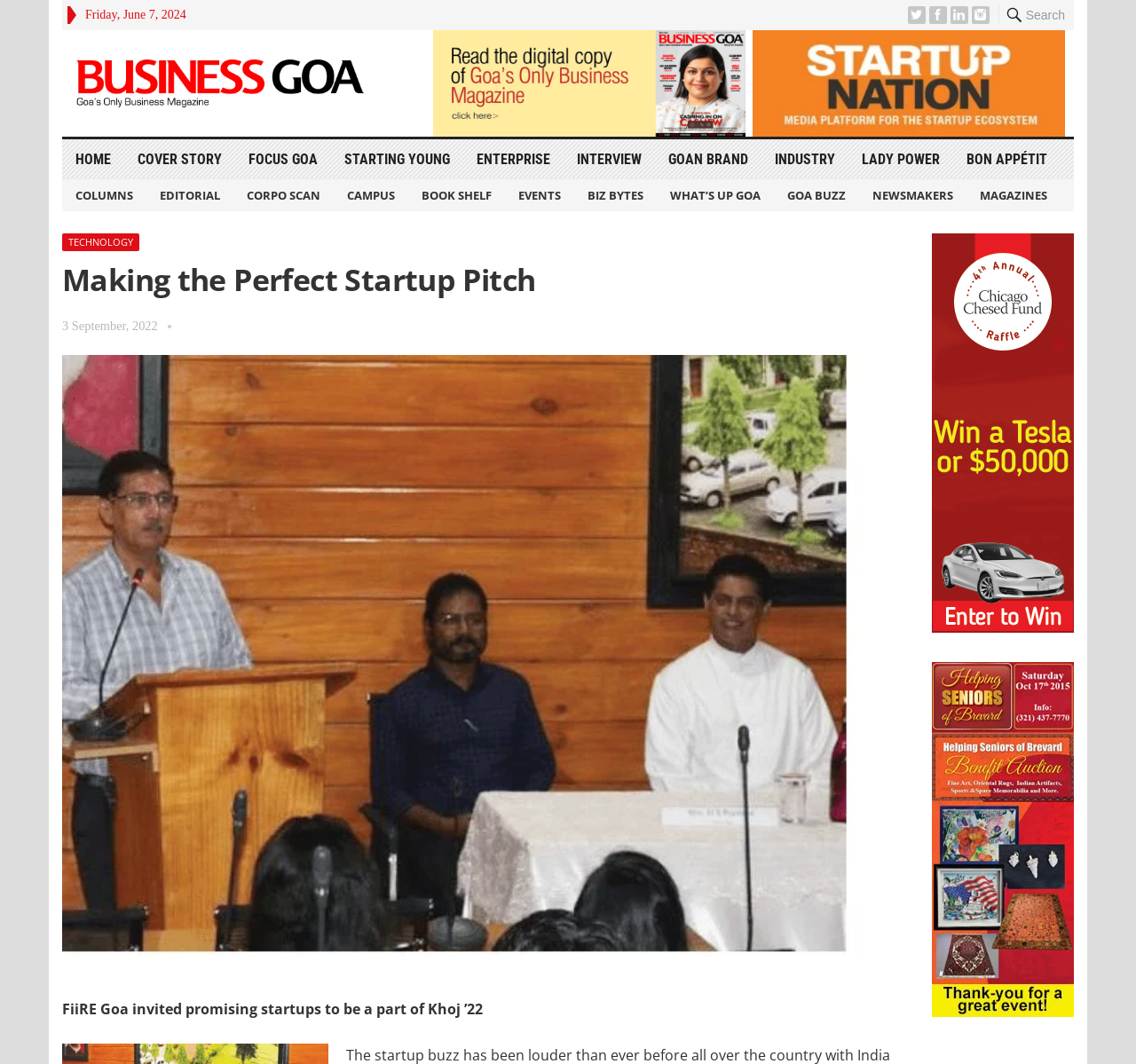Identify the bounding box for the UI element that is described as follows: "Biz Bytes".

[0.505, 0.168, 0.578, 0.198]